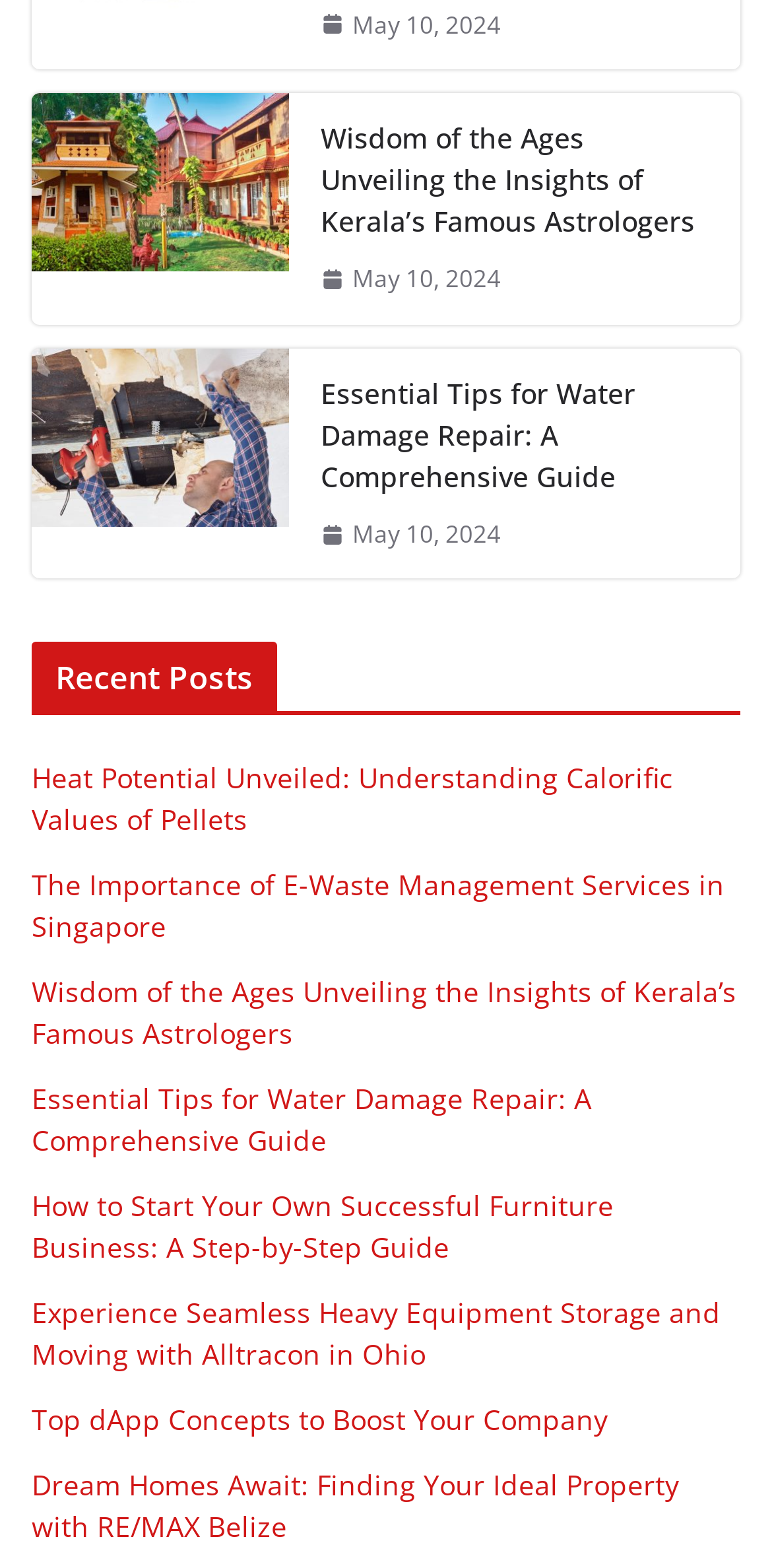Please mark the clickable region by giving the bounding box coordinates needed to complete this instruction: "Read the post about water damage repair".

[0.041, 0.222, 0.374, 0.369]